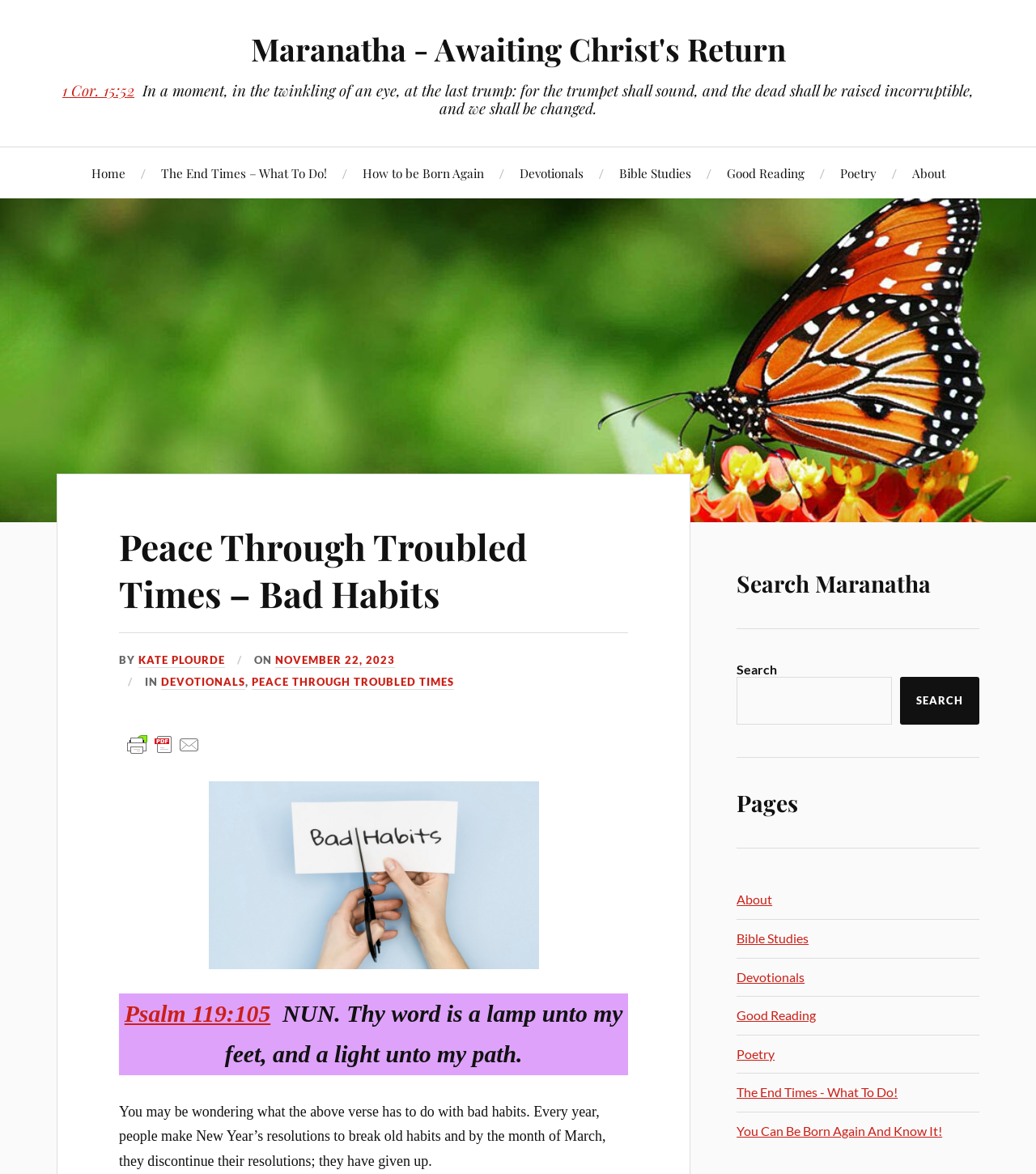What is the category of the article?
Carefully analyze the image and provide a thorough answer to the question.

The category of the article can be found in the link element with the text 'DEVOTIONALS' which is located within the figure element with the bounding box coordinates [0.0, 0.169, 1.0, 0.445]. The link element is a child of the StaticText element with the text 'IN'.